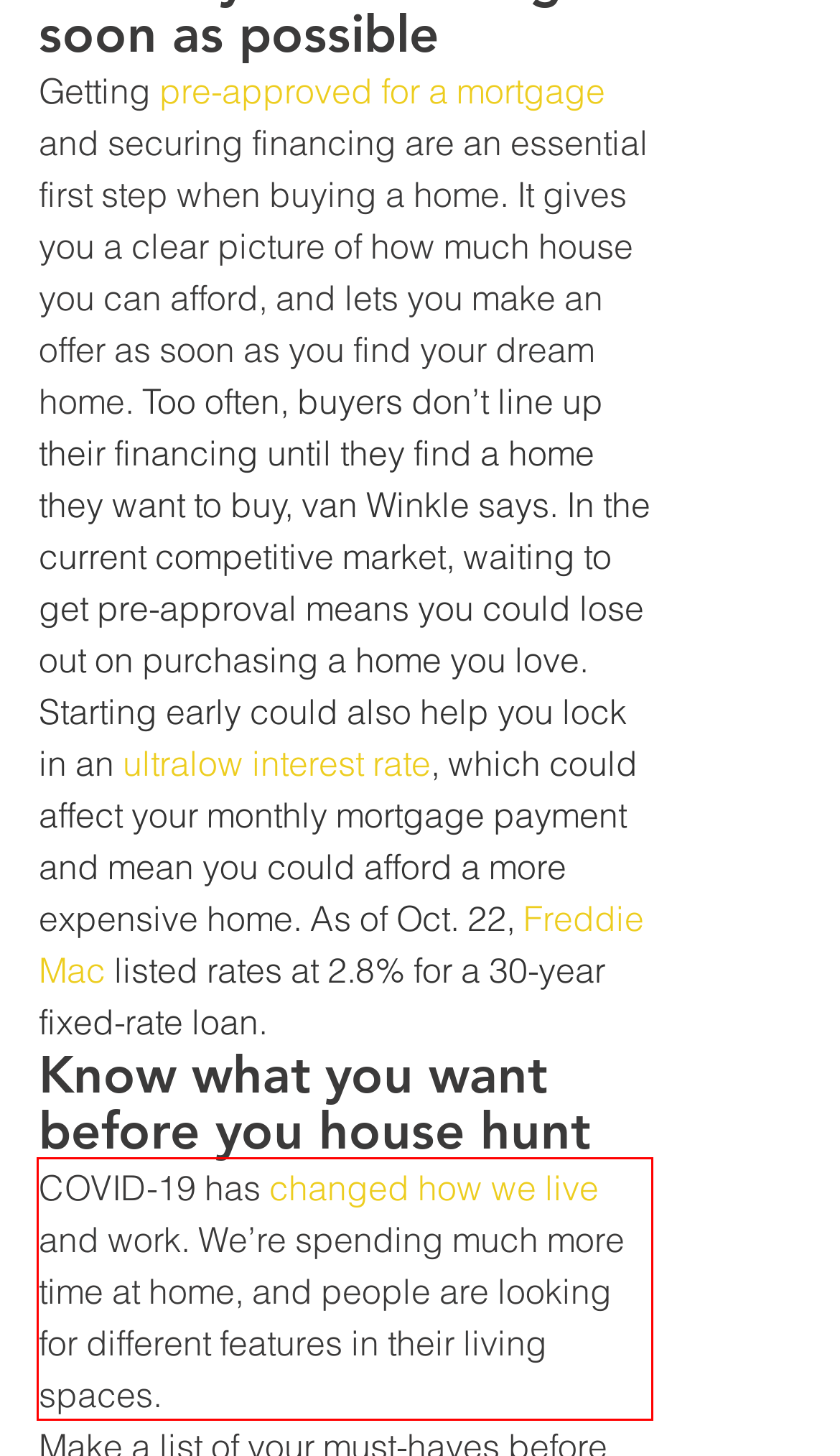By examining the provided screenshot of a webpage, recognize the text within the red bounding box and generate its text content.

COVID-19 has changed how we live and work. We’re spending much more time at home, and people are looking for different features in their living spaces.